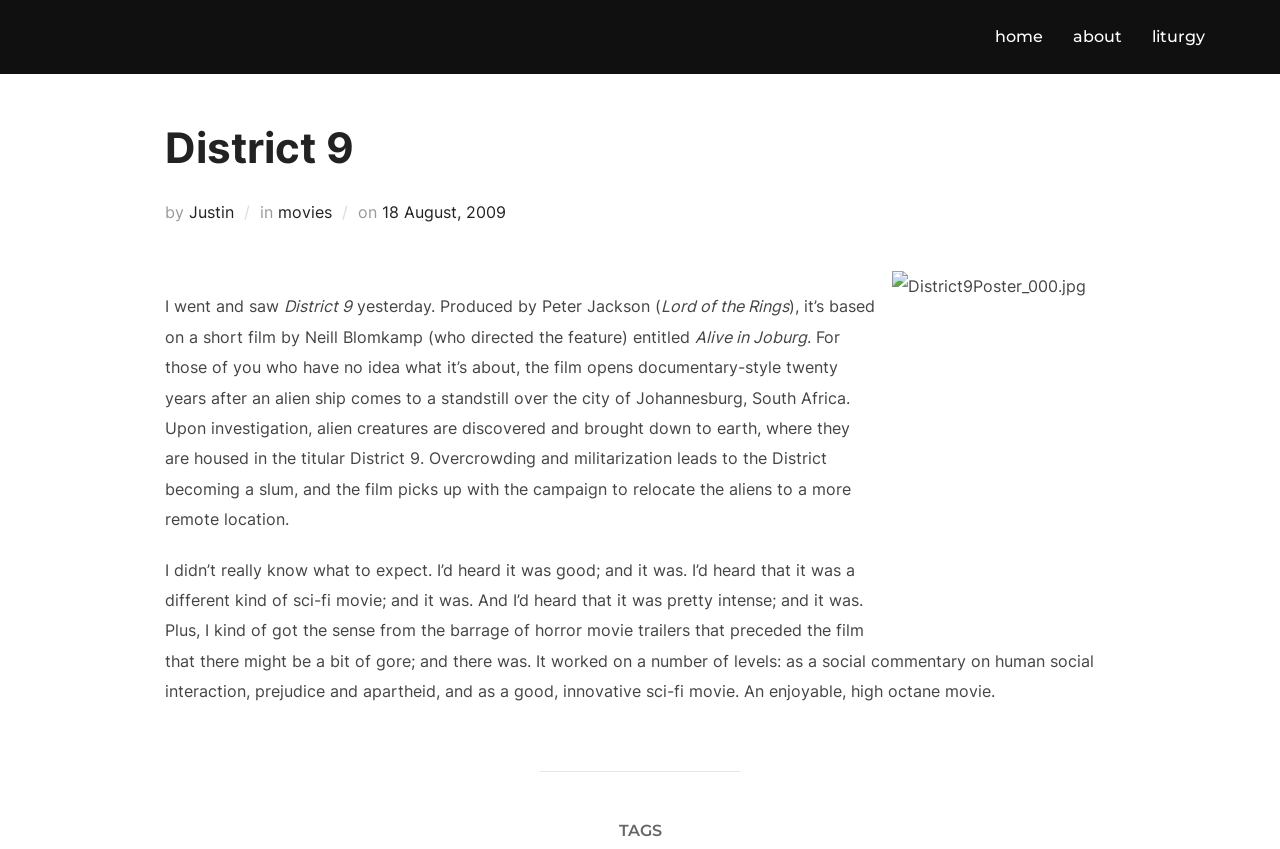Generate a detailed explanation of the webpage's features and information.

The webpage is about a movie review of "District 9" by Justin B. Fung. At the top, there is a horizontal navigation menu with links to "home", "about", and "liturgy". Below the navigation menu, there is a header section with the title "District 9" and a subtitle "by Justin B. Fung". 

On the left side of the page, there is a large image of the movie poster, taking up about half of the page's height. To the left of the image, there is a block of text that reviews the movie. The review starts by mentioning that the movie was produced by Peter Jackson and directed by Neill Blomkamp, and that it is based on a short film called "Alive in Joburg". The text then summarizes the plot of the movie, describing how it opens with a documentary-style introduction to an alien ship that has come to a standstill over Johannesburg, and how the aliens are eventually housed in a slum-like area called District 9. 

The review continues, discussing the themes of the movie, including social commentary on human social interaction, prejudice, and apartheid. The reviewer mentions that the movie is enjoyable, high-octane, and innovative, with some gore. At the bottom of the page, there is a "TAGS" section, but no specific tags are listed.